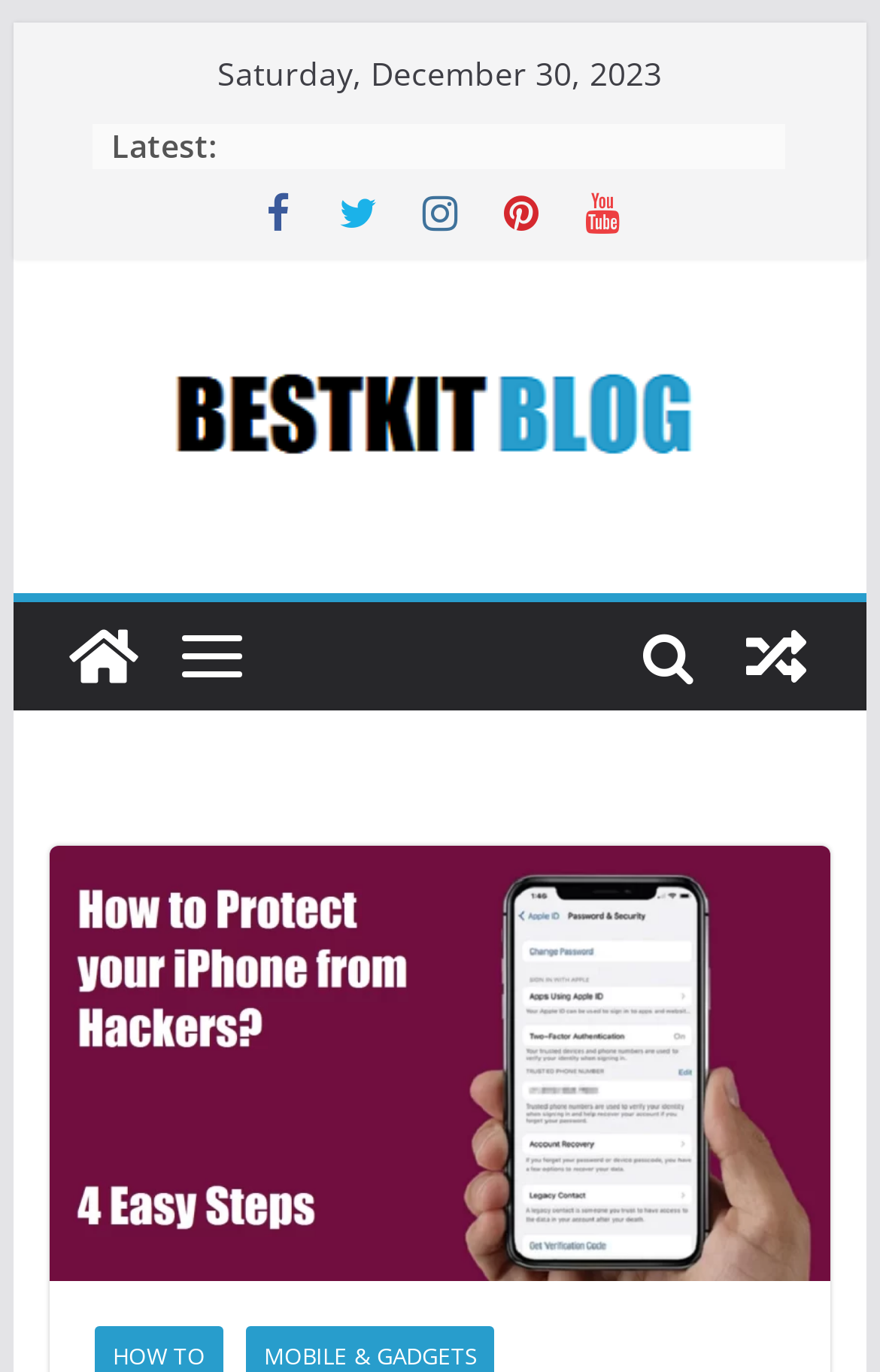Provide the bounding box coordinates of the HTML element this sentence describes: "title="Bestkit Blog"". The bounding box coordinates consist of four float numbers between 0 and 1, i.e., [left, top, right, bottom].

[0.056, 0.439, 0.179, 0.518]